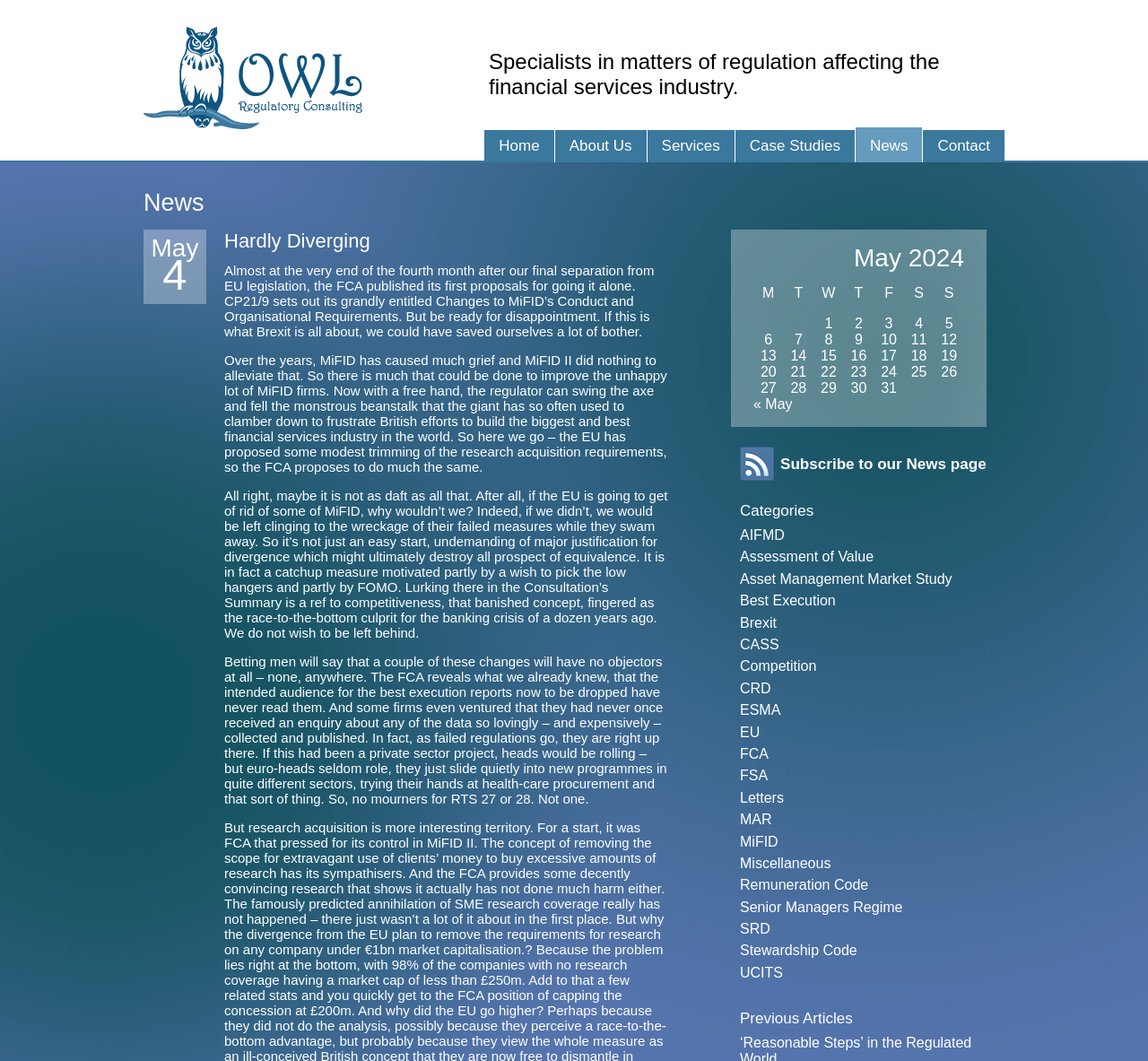Answer the question with a single word or phrase: 
What is the title of the latest news article?

Hardly Diverging